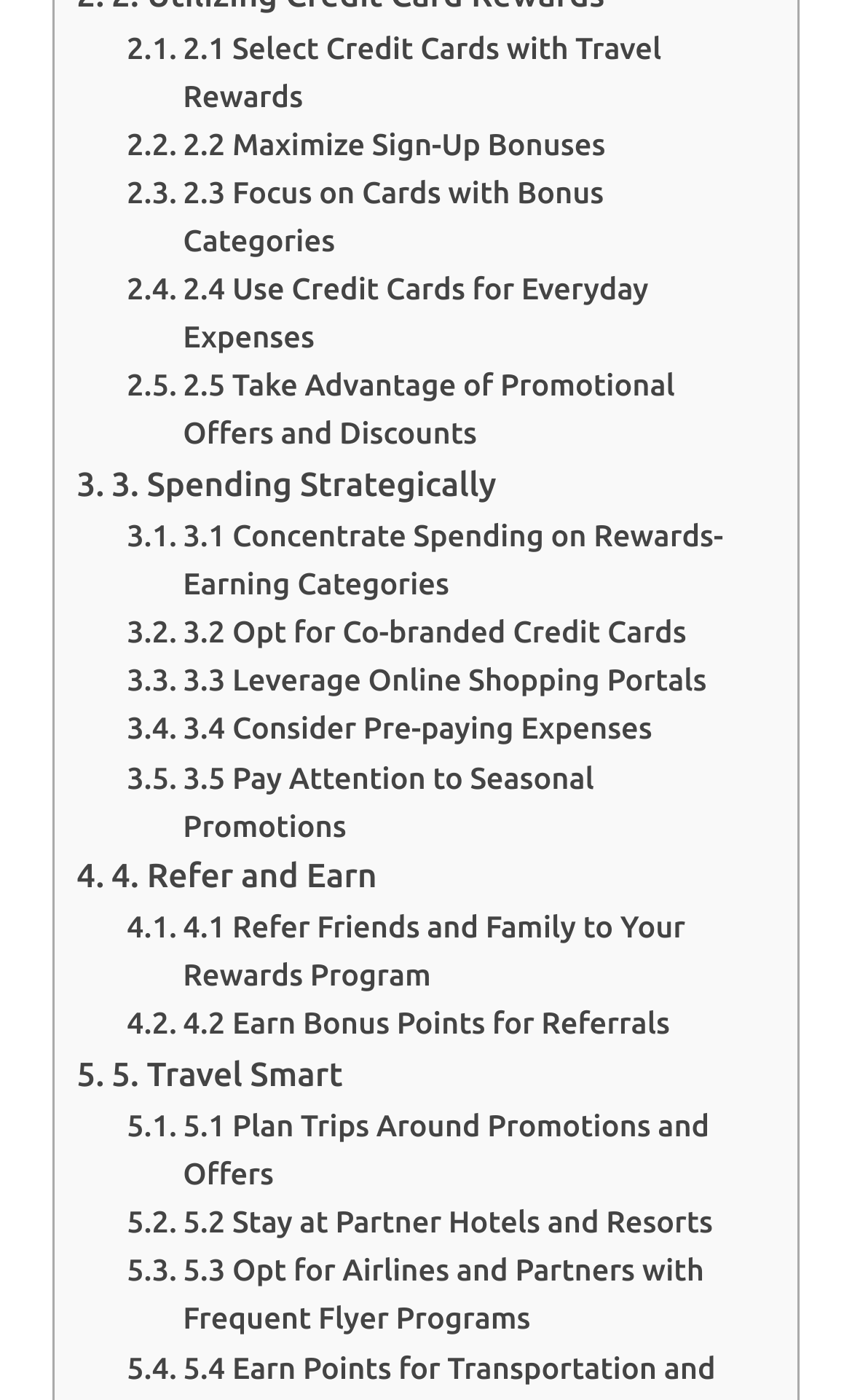Look at the image and give a detailed response to the following question: What is the topic of the third section?

I looked at the link with the bounding box coordinates [0.09, 0.327, 0.583, 0.365] and found that it is the third section, which is titled '3. Spending Strategically'.